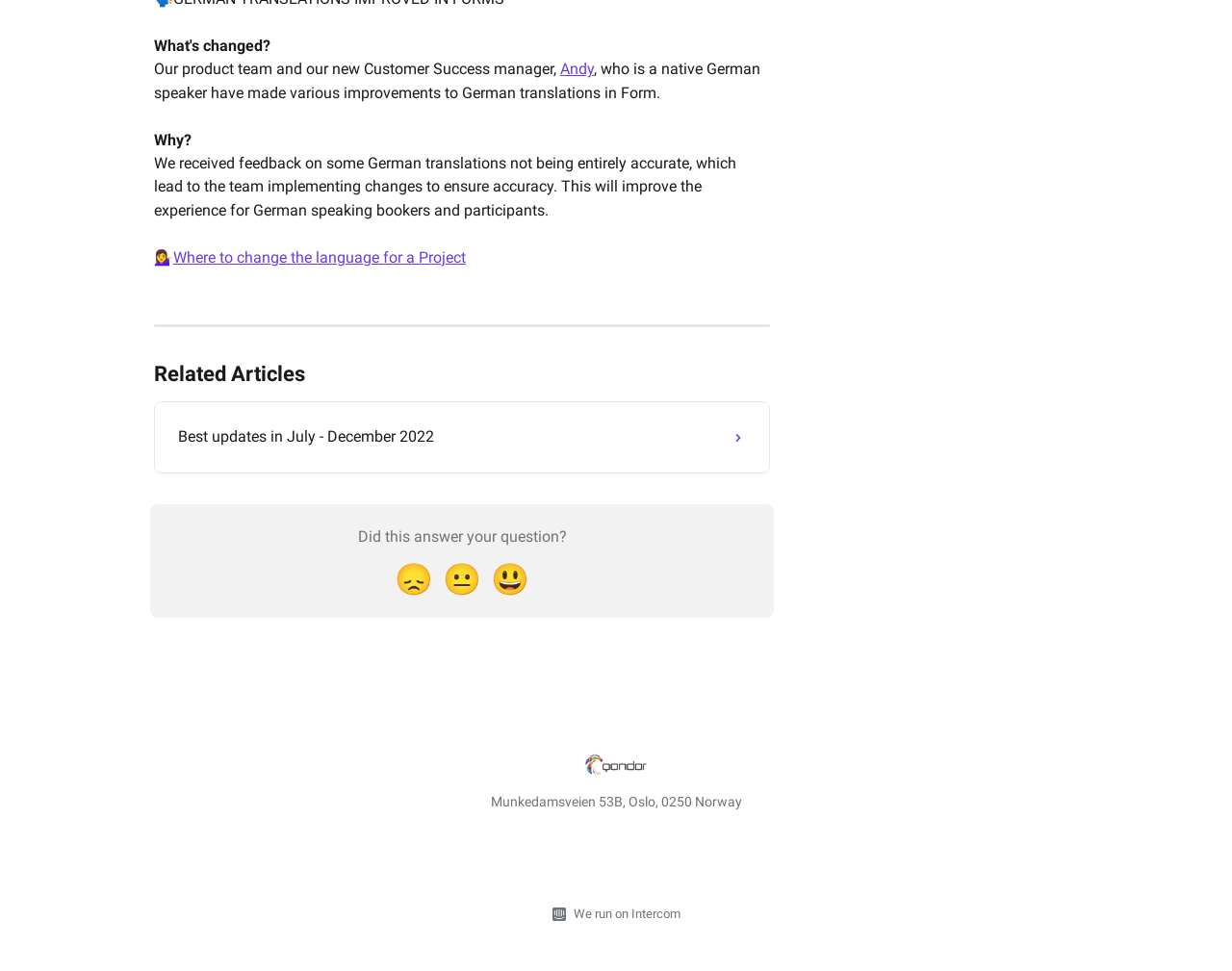Use one word or a short phrase to answer the question provided: 
What is the name of the Customer Success manager?

Andy